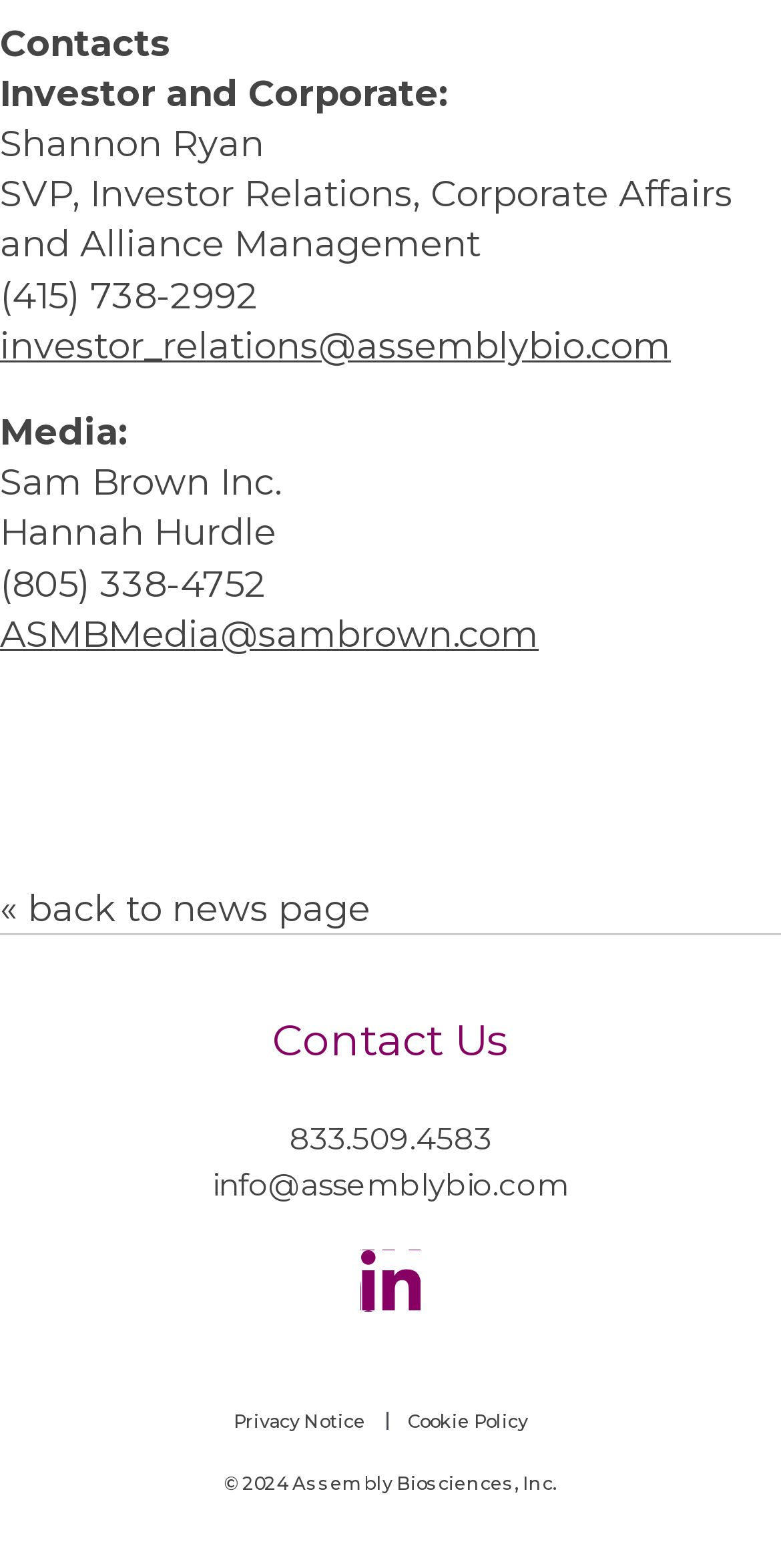Specify the bounding box coordinates of the area to click in order to execute this command: 'Go to the 'First Message''. The coordinates should consist of four float numbers ranging from 0 to 1, and should be formatted as [left, top, right, bottom].

None